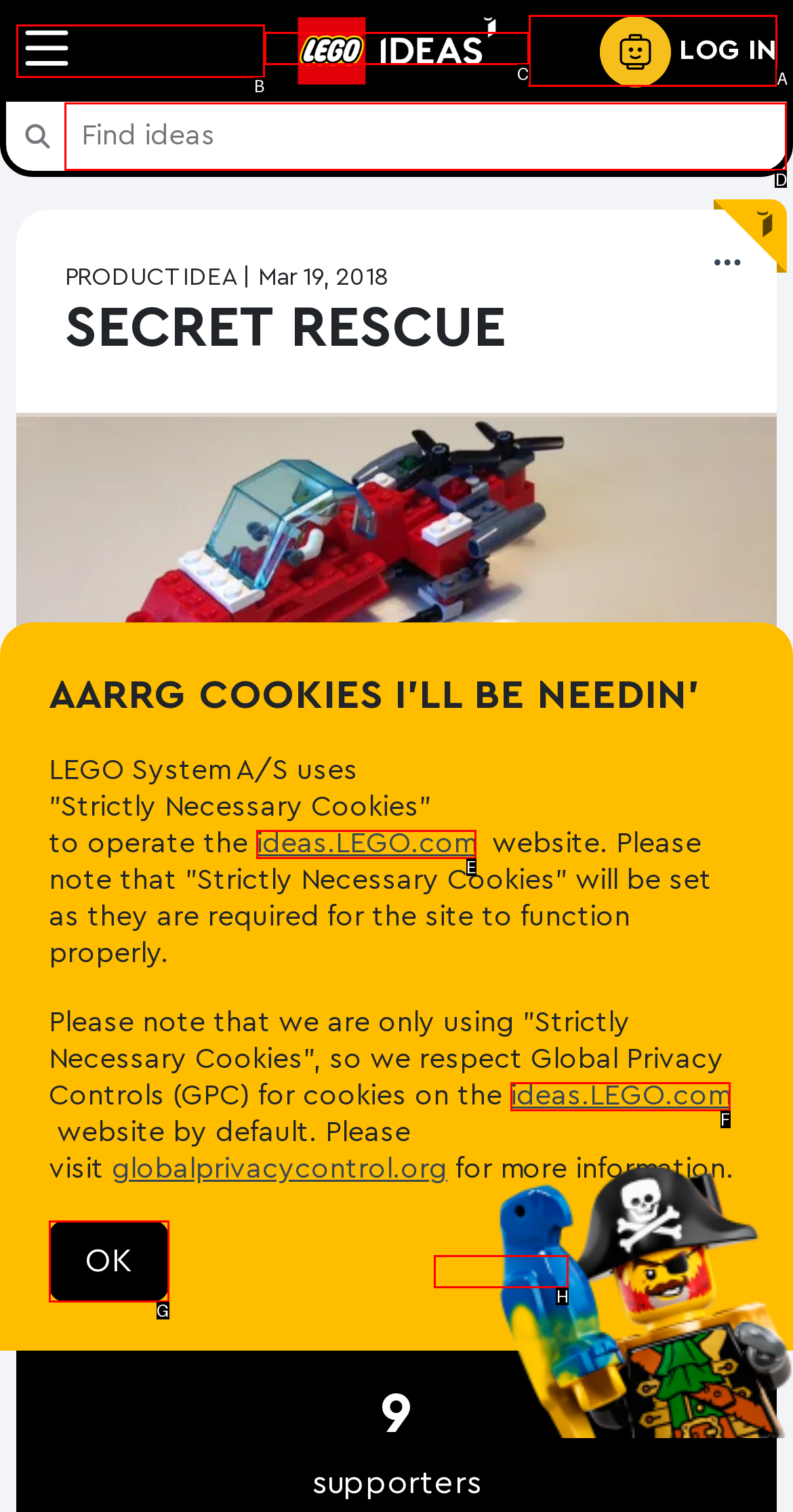Tell me which one HTML element you should click to complete the following task: Search for something
Answer with the option's letter from the given choices directly.

D